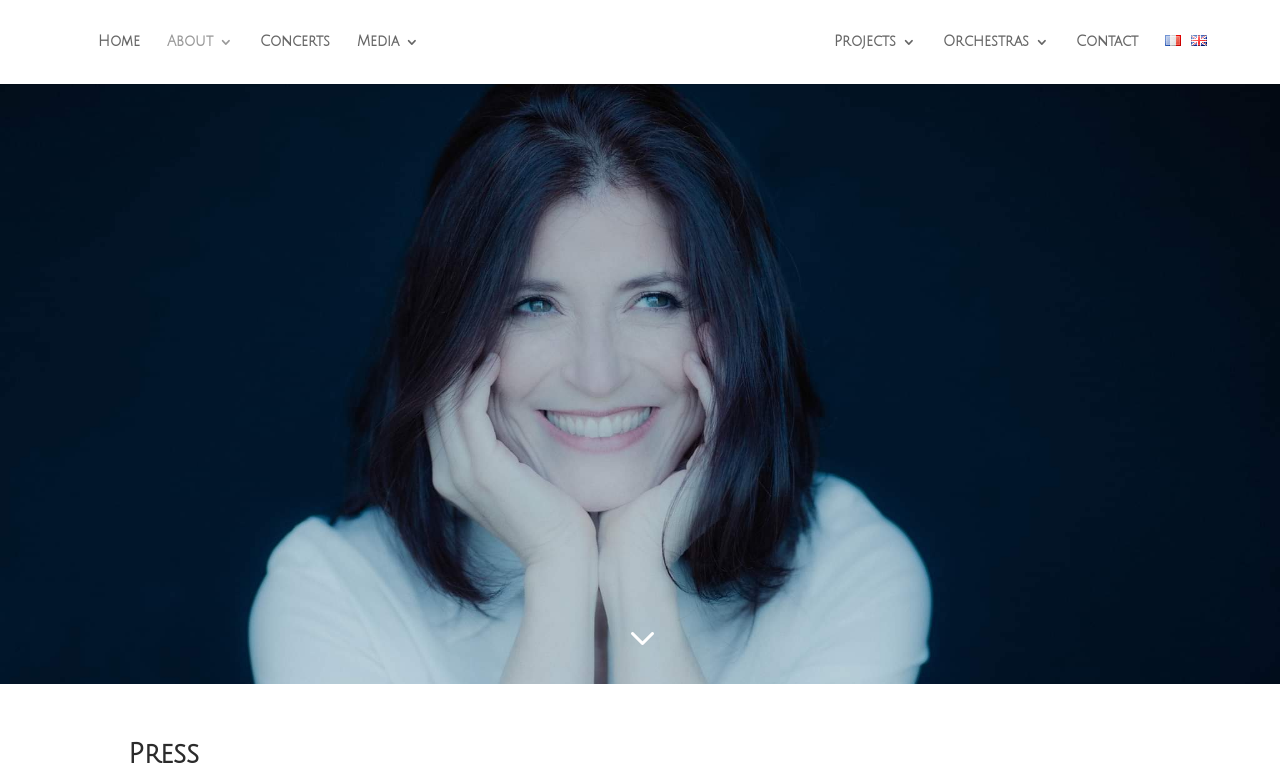Please locate the bounding box coordinates of the region I need to click to follow this instruction: "go to home page".

[0.077, 0.045, 0.11, 0.107]